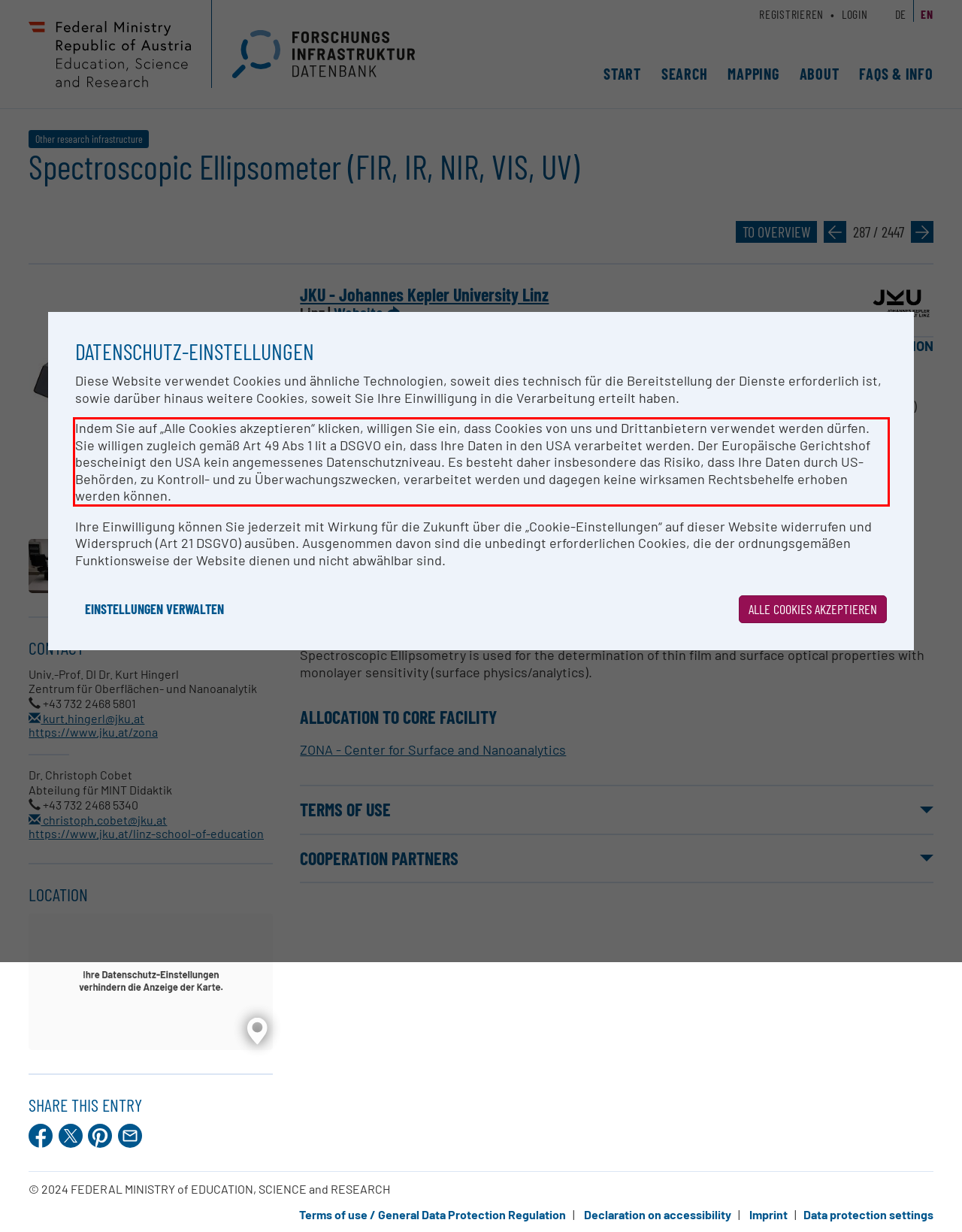Examine the screenshot of the webpage, locate the red bounding box, and perform OCR to extract the text contained within it.

Indem Sie auf „Alle Cookies akzeptieren“ klicken, willigen Sie ein, dass Cookies von uns und Drittanbietern verwendet werden dürfen. Sie willigen zugleich gemäß Art 49 Abs 1 lit a DSGVO ein, dass Ihre Daten in den USA verarbeitet werden. Der Europäische Gerichtshof bescheinigt den USA kein angemessenes Datenschutzniveau. Es besteht daher insbesondere das Risiko, dass Ihre Daten durch US-Behörden, zu Kontroll- und zu Überwachungszwecken, verarbeitet werden und dagegen keine wirksamen Rechtsbehelfe erhoben werden können.